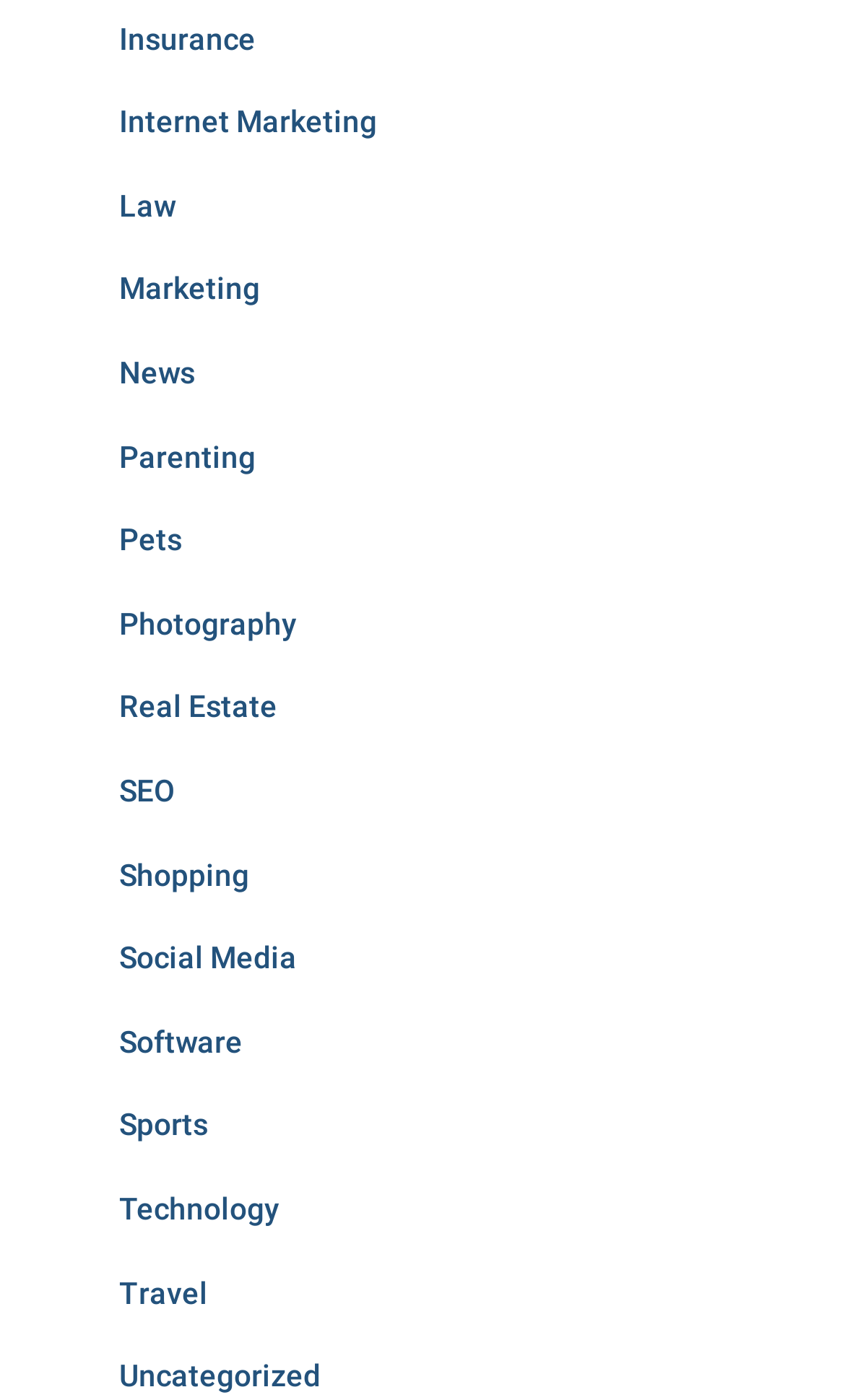Respond to the following question using a concise word or phrase: 
How many categories are listed?

20